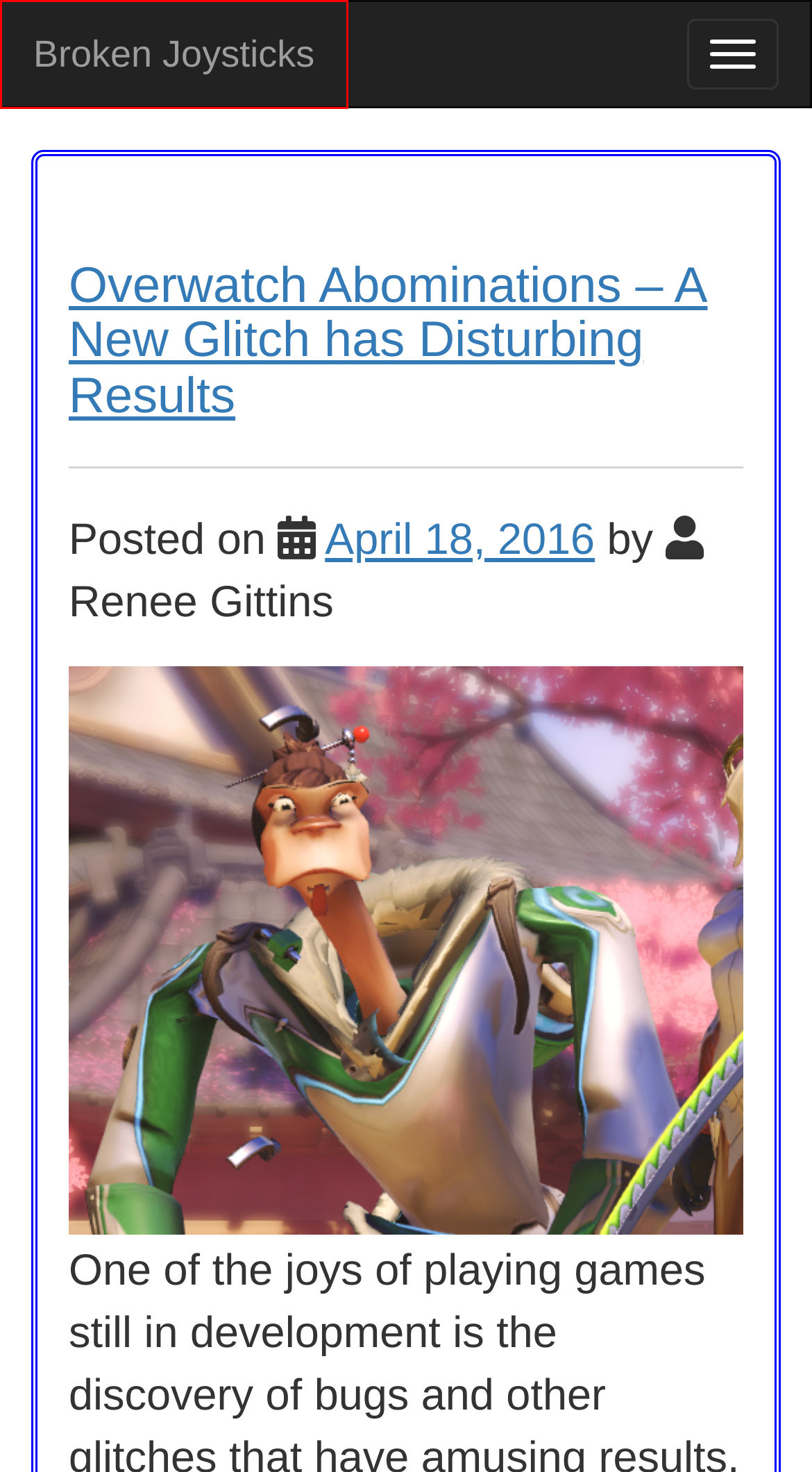Review the screenshot of a webpage which includes a red bounding box around an element. Select the description that best fits the new webpage once the element in the bounding box is clicked. Here are the candidates:
A. mei Archives | Broken Joysticks
B. OverWatch Archives | Broken Joysticks
C. Blizzard Archives | Broken Joysticks
D. Overwatch Beta Archives | Broken Joysticks
E. April 18, 2016 | Broken Joysticks
F. Broken Joysticks | Our Passion Is Interactive Entertainment
G. News Archives | Broken Joysticks
H. glitch Archives | Broken Joysticks

F